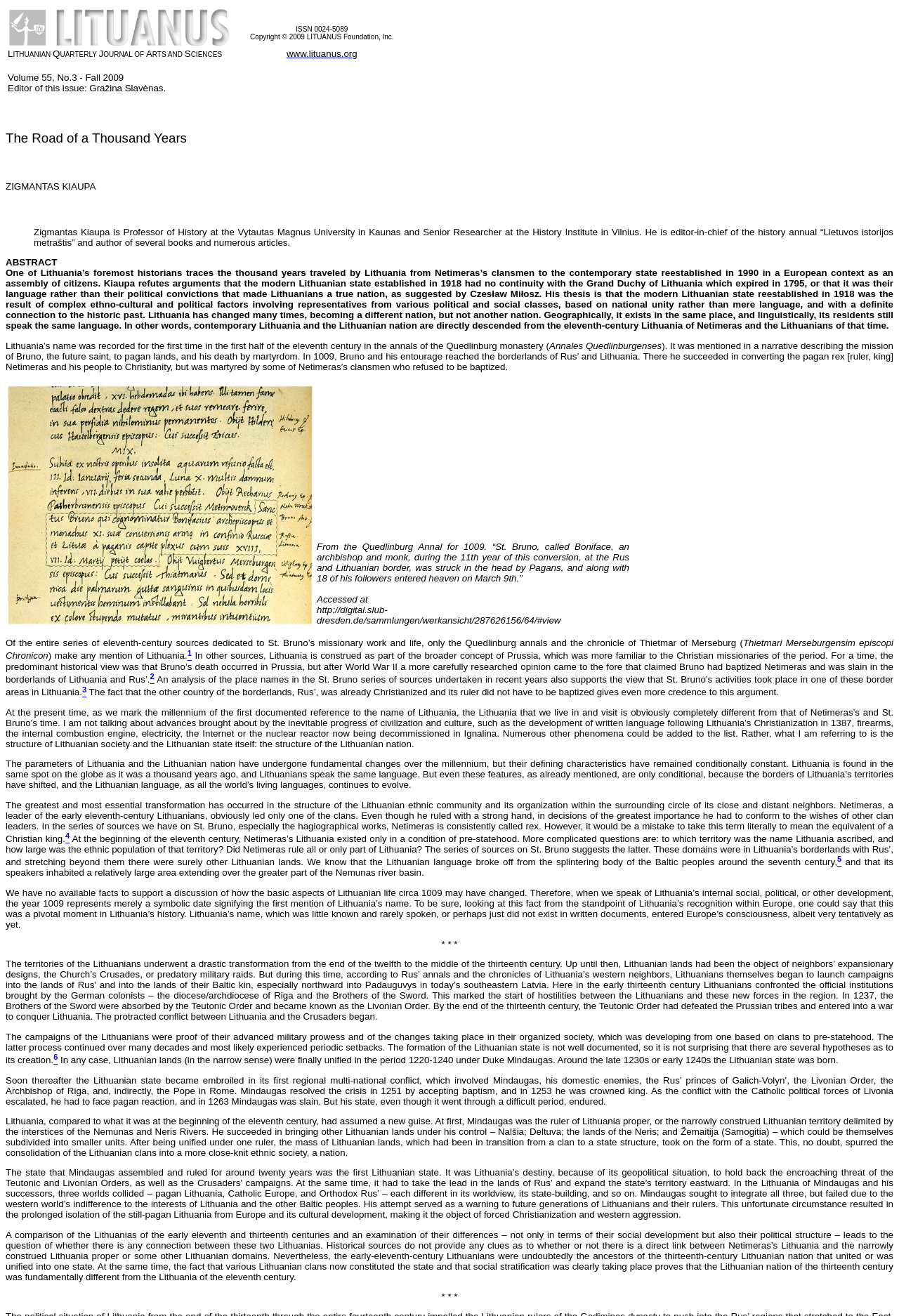Use a single word or phrase to answer the question:
What is the name of the monastery mentioned in the article?

Quedlinburg monastery